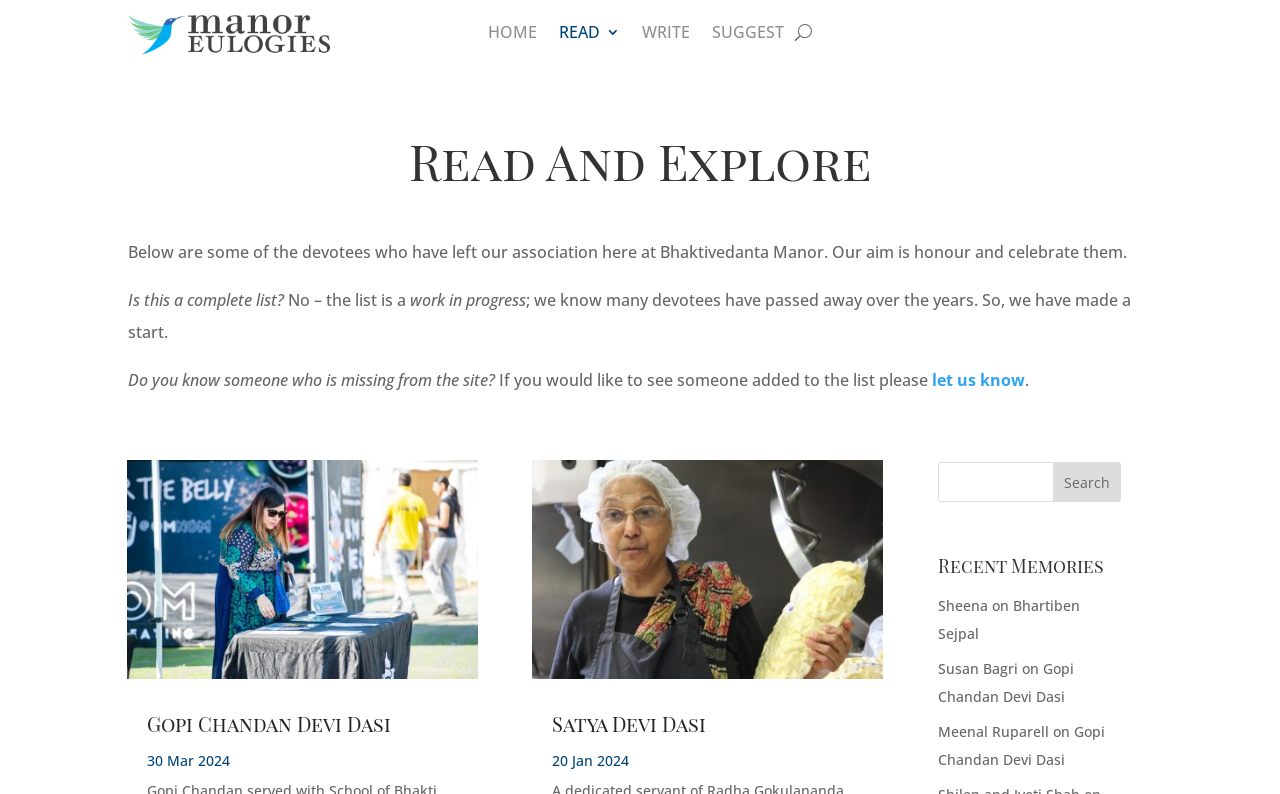What is the purpose of this webpage?
Give a one-word or short-phrase answer derived from the screenshot.

Honour and celebrate devotees